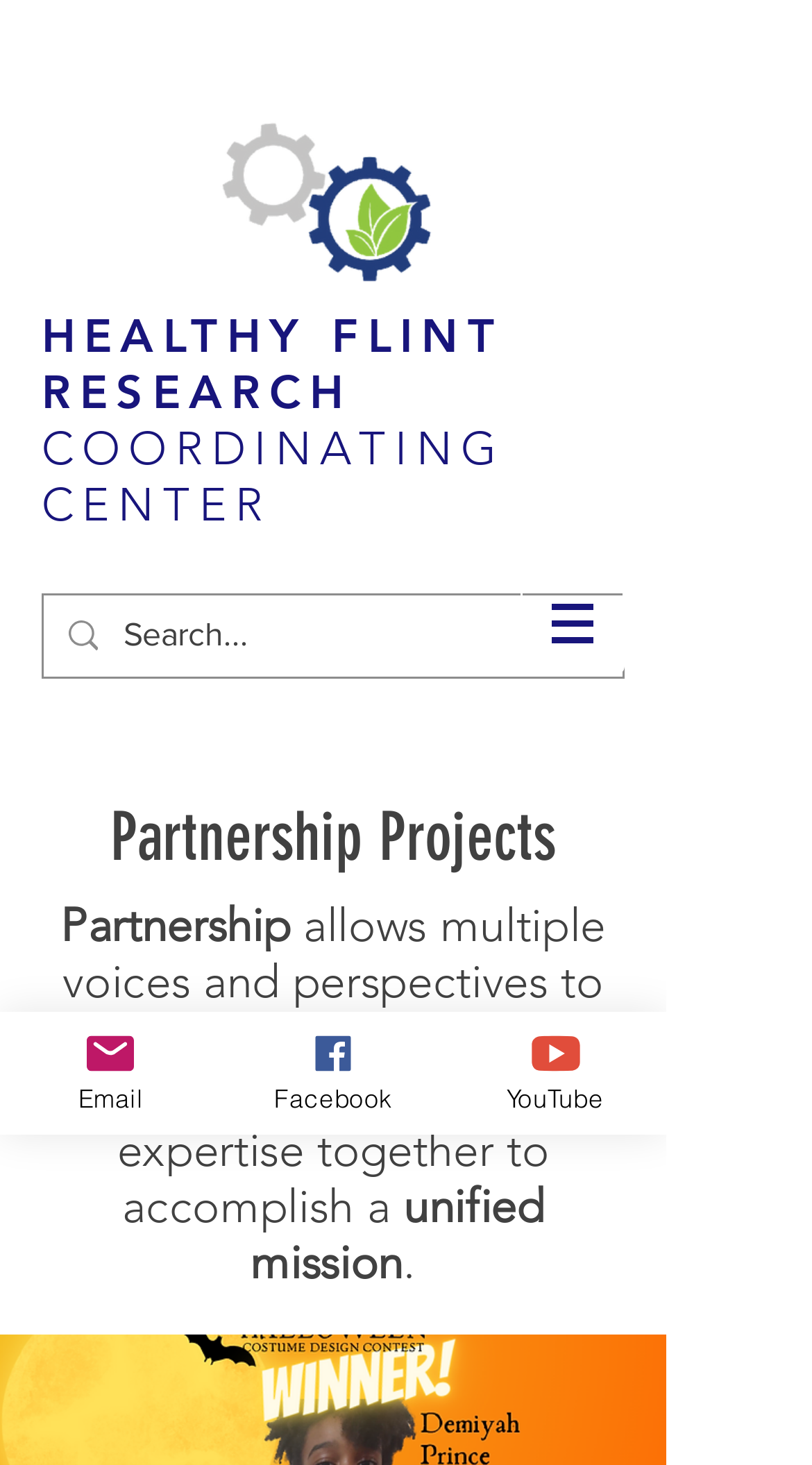What is the name of the research center?
Refer to the screenshot and answer in one word or phrase.

Healthy Flint Research Coordinating Center